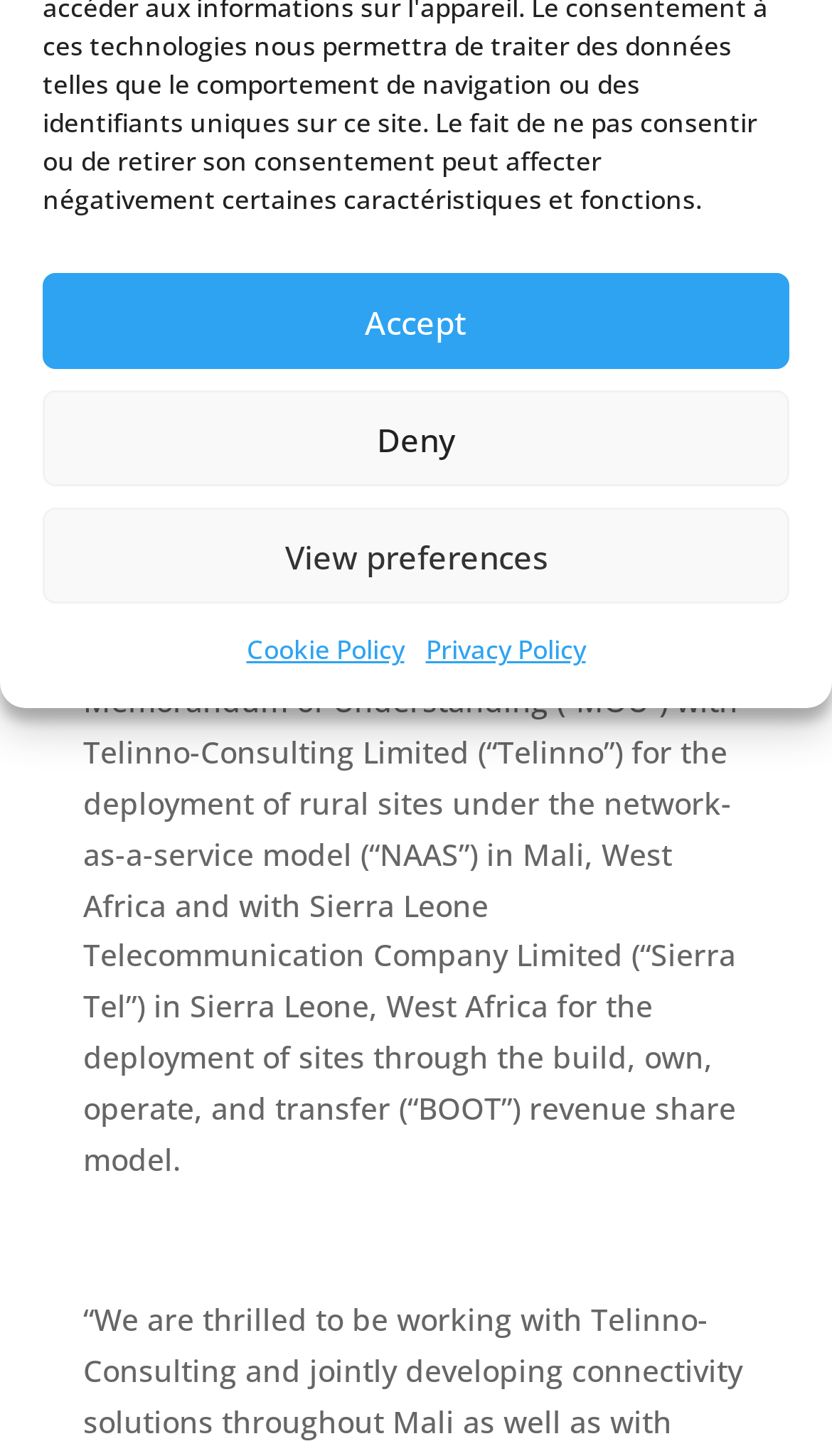Using the element description parent_node: 15August.in, predict the bounding box coordinates for the UI element. Provide the coordinates in (top-left x, top-left y, bottom-right x, bottom-right y) format with values ranging from 0 to 1.

None